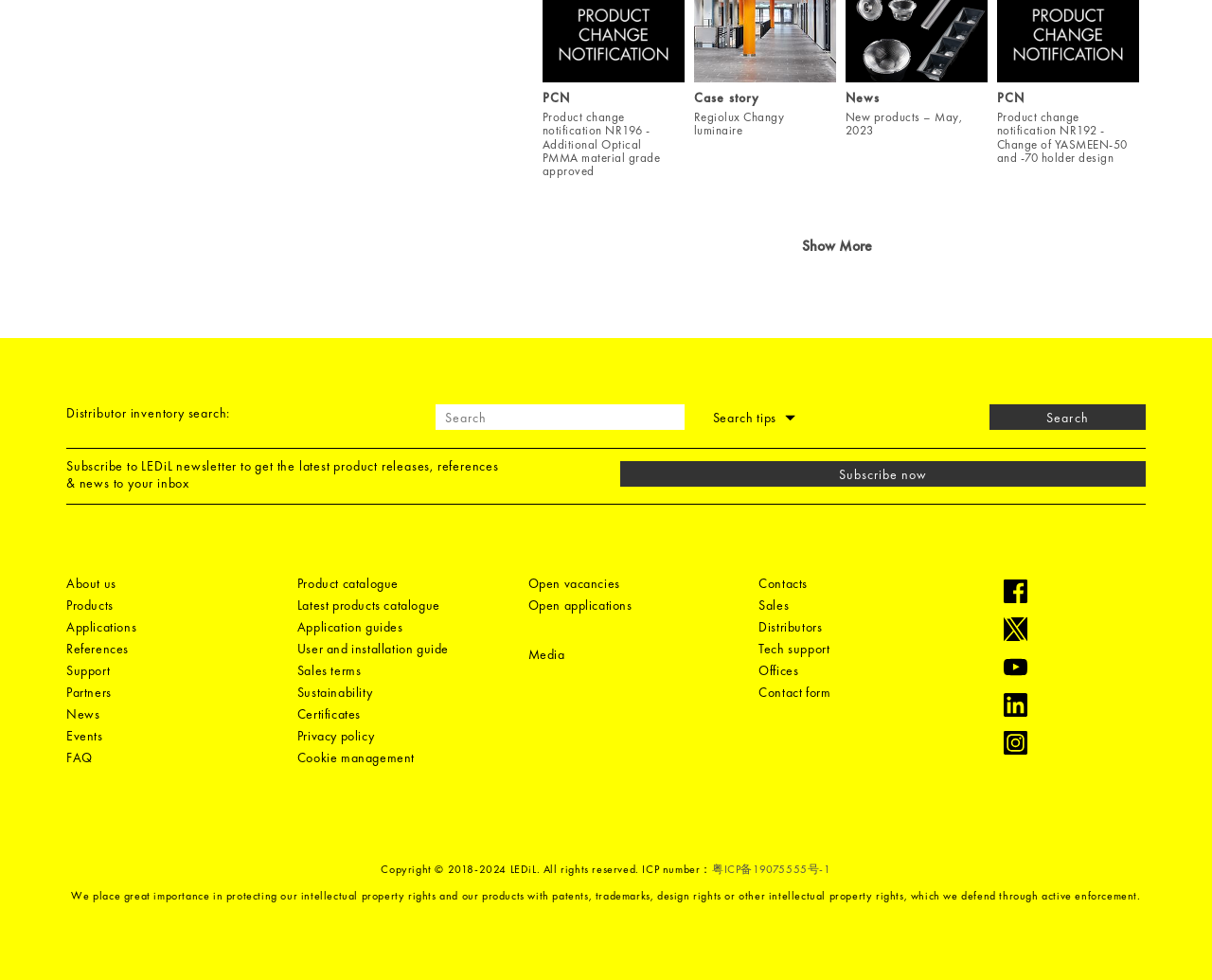Give a one-word or one-phrase response to the question:
What is the company's stance on intellectual property rights?

Defend through active enforcement